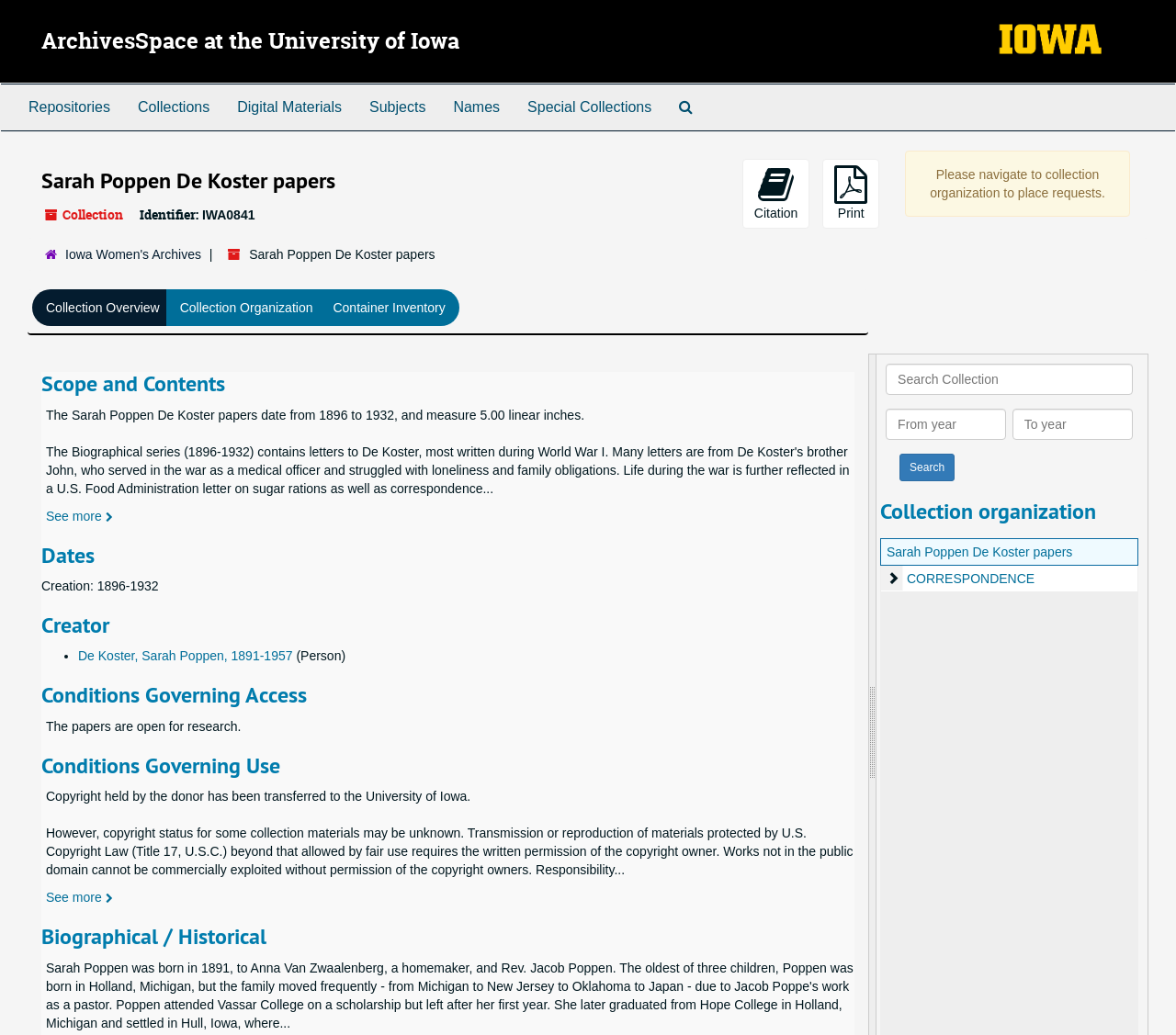Please determine and provide the text content of the webpage's heading.

ArchivesSpace at the University of Iowa